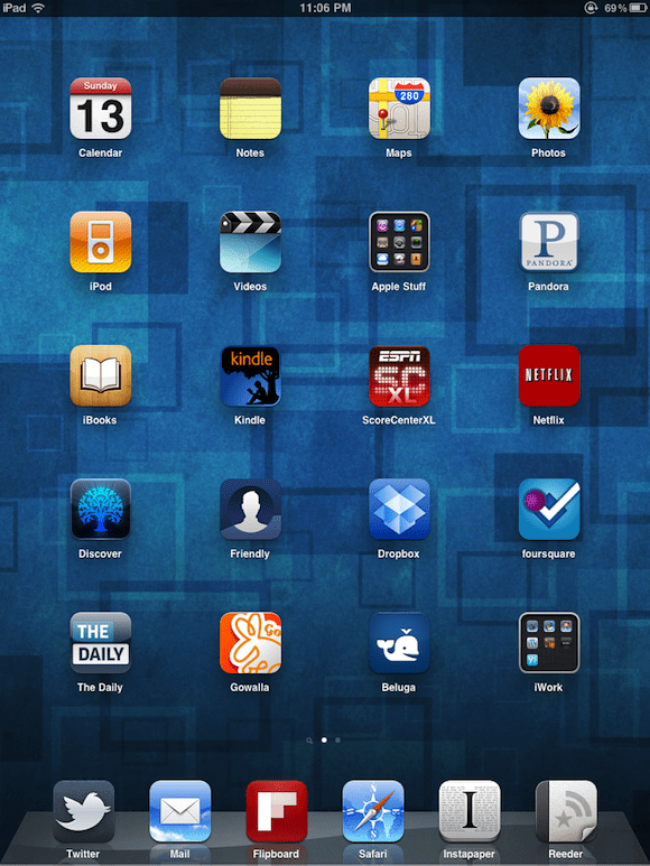What type of apps are featured in the second row?
Could you give a comprehensive explanation in response to this question?

The caption highlights the presence of 'iBooks', 'Kindle', and 'ScoreCenterXL' in the second row, which suggests a focus on reading and sports-related applications.